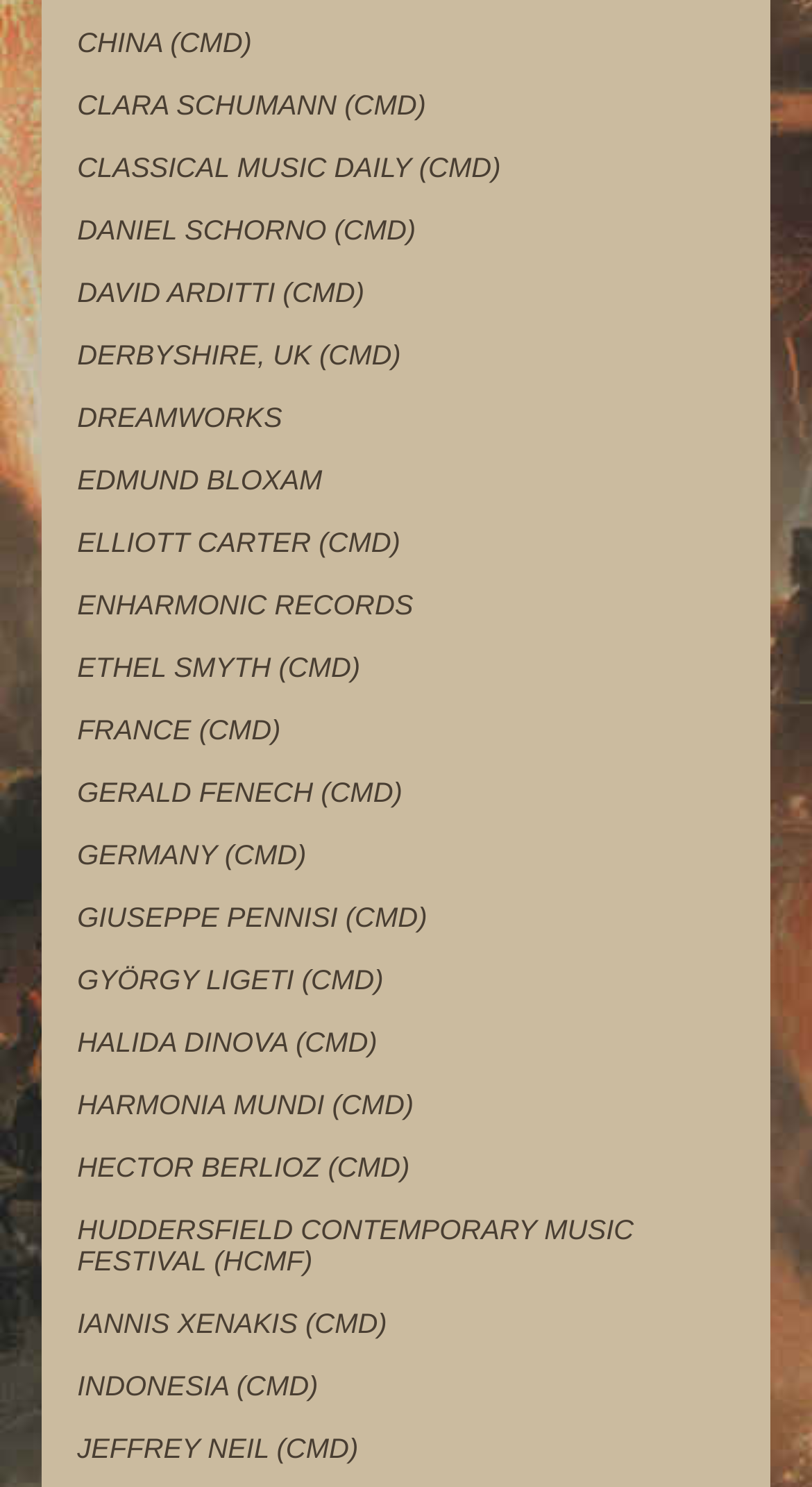Please specify the coordinates of the bounding box for the element that should be clicked to carry out this instruction: "Read about Elliott Carter". The coordinates must be four float numbers between 0 and 1, formatted as [left, top, right, bottom].

[0.095, 0.354, 0.493, 0.375]